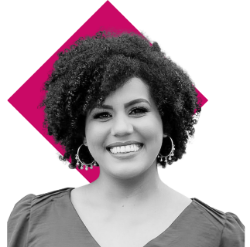Thoroughly describe what you see in the image.

The image features Christina Garibay, depicted with a radiant smile against a vibrant, stylized background of a pink diamond shape. She has curly hair that enhances her joyful expression, exuding warmth and approachability. Christina is wearing a light-colored top with a subtle design, and her earrings add a nice touch of elegance. This portrait captures not only her personality but also her connection to the themes of leadership and motivation discussed in the accompanying content about developing effective leadership skills and fostering an engaging work environment.